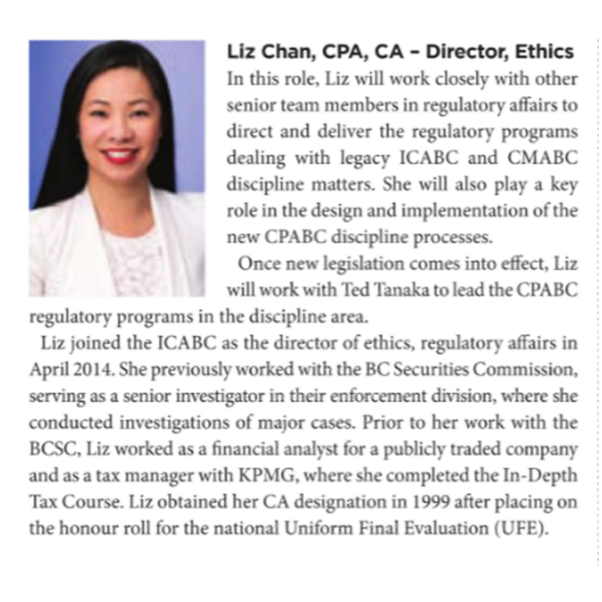What designation did Liz Chan achieve in 1999?
Provide an in-depth answer to the question, covering all aspects.

The caption states that Liz Chan achieved her CA designation in 1999, earning a spot on the honour roll for the national Uniform Final Evaluation (UFE), which indicates her professional achievement.